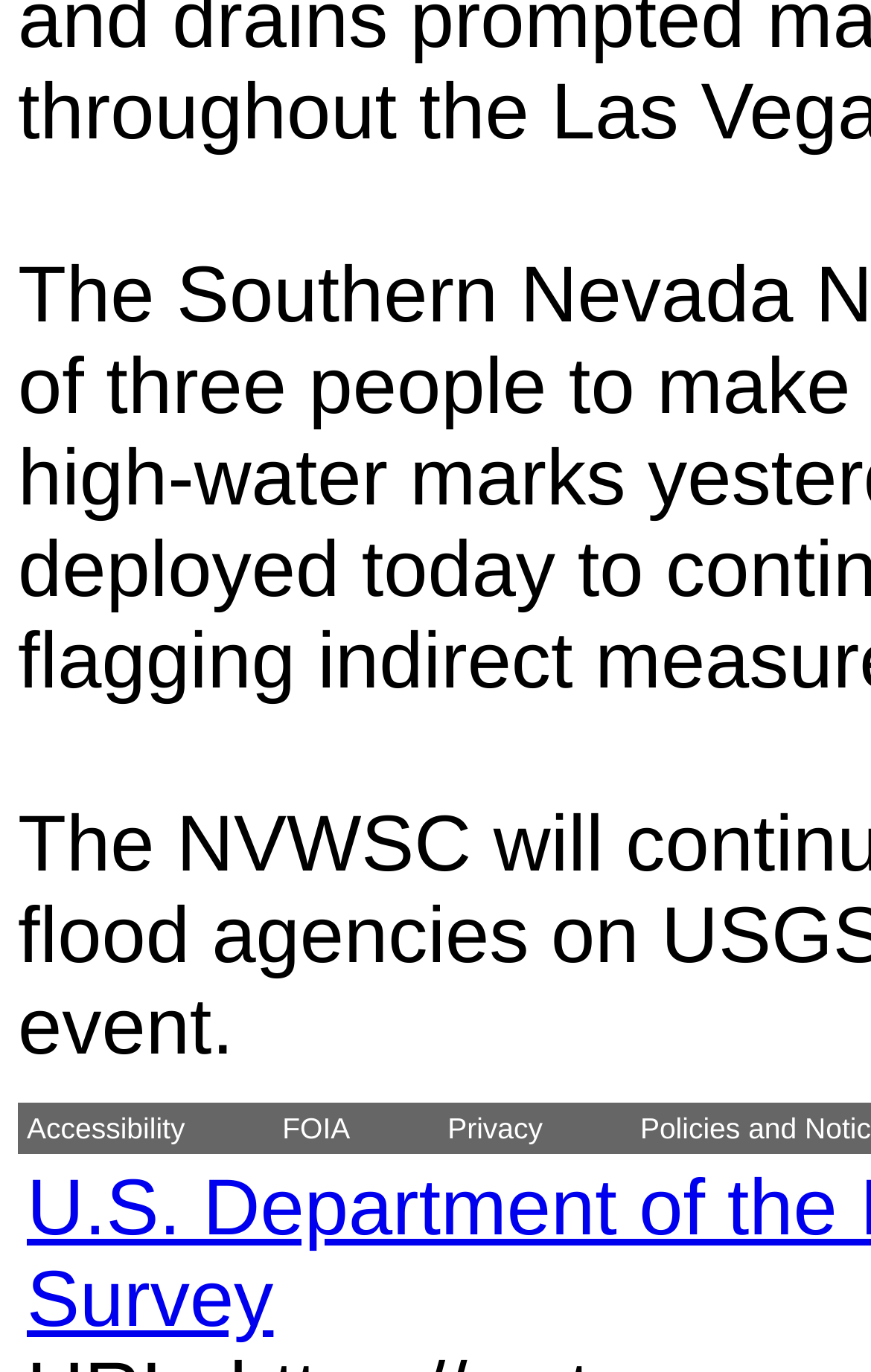Based on the description "Accessibility", find the bounding box of the specified UI element.

[0.031, 0.81, 0.212, 0.834]